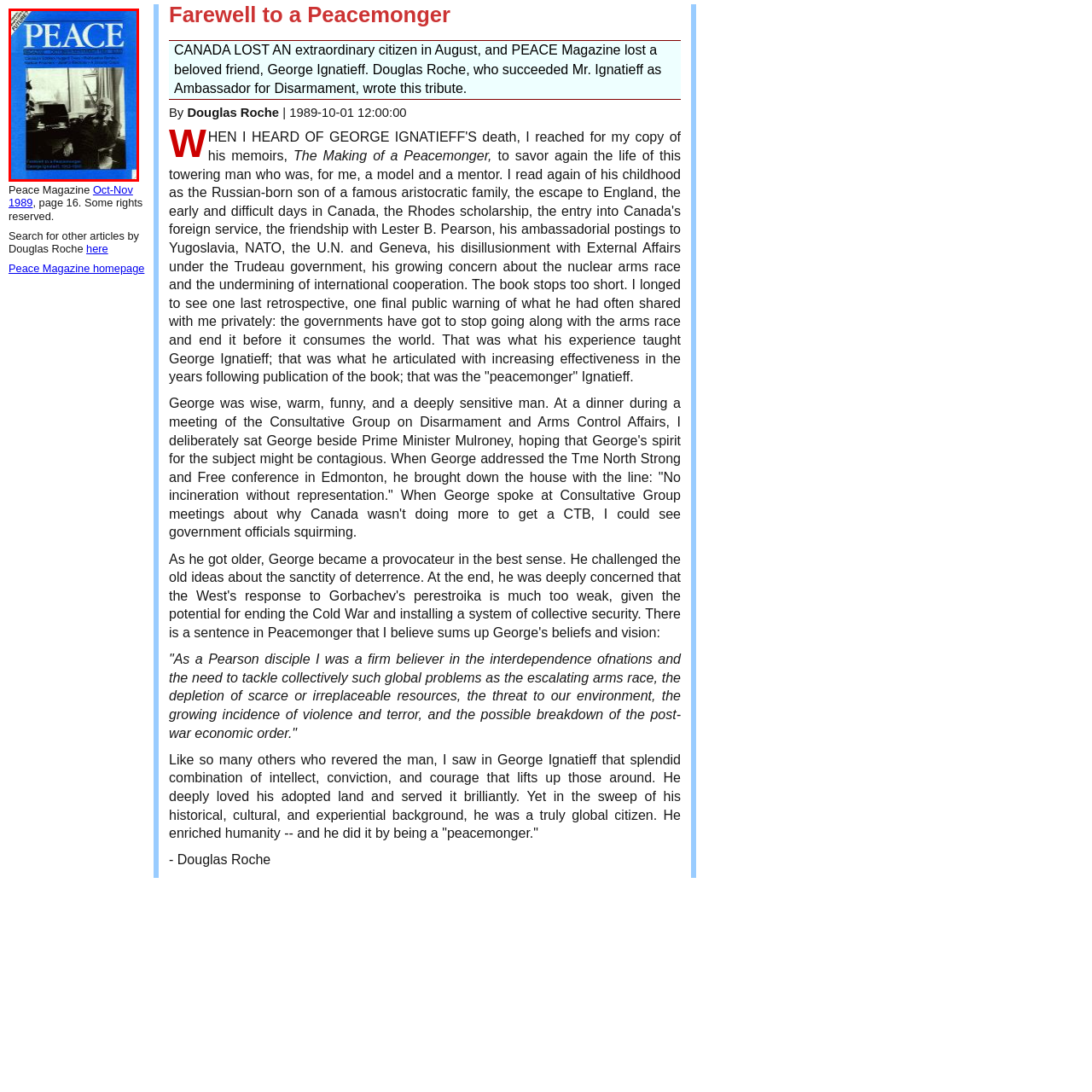What is the focus of the magazine?
Direct your attention to the image bordered by the red bounding box and answer the question in detail, referencing the image.

The magazine's title 'PEACE' and the caption 'Farewell to a Peacemonger' suggest that the focus of the magazine is on themes of diplomacy and disarmament, as well as international collaboration to address global challenges.